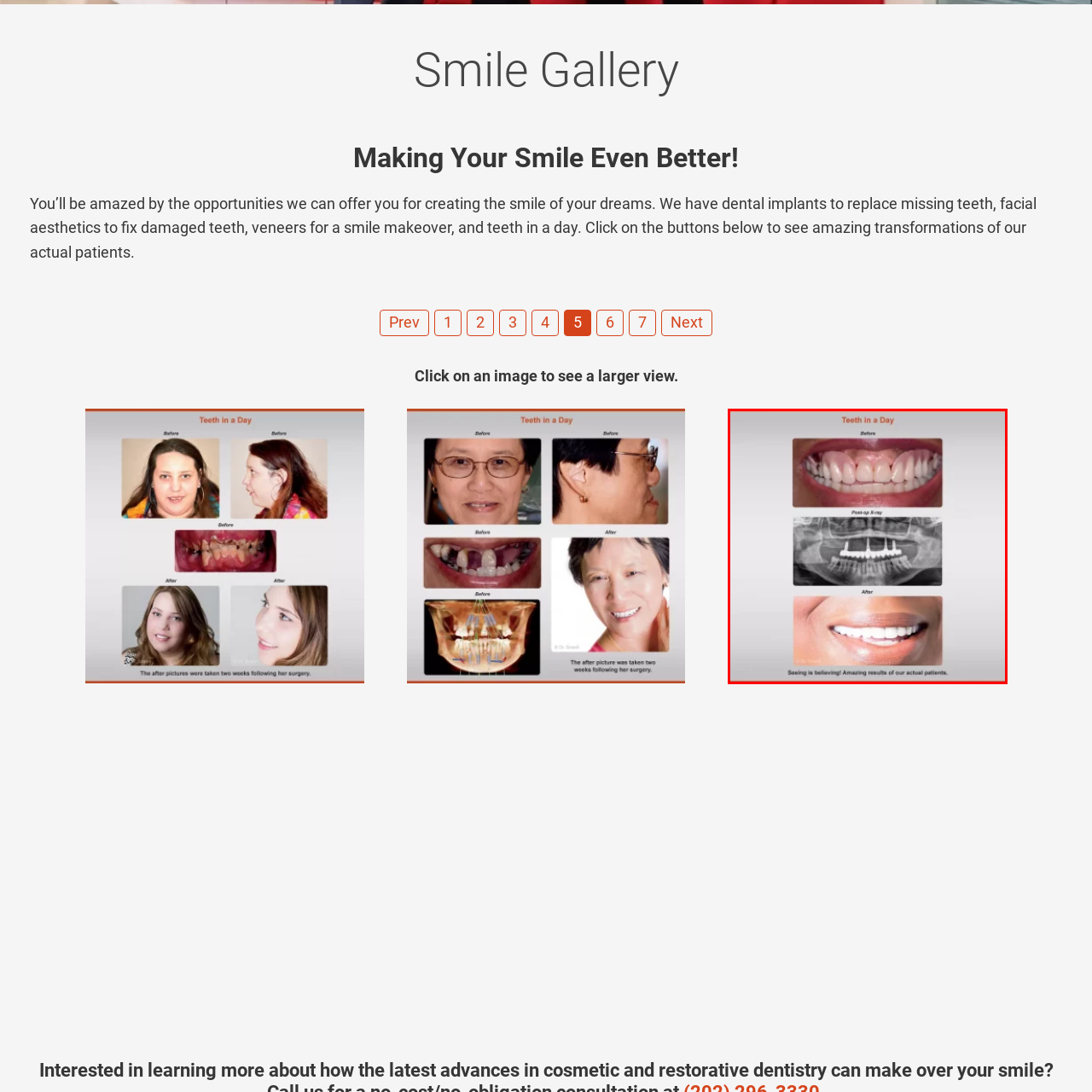Pay attention to the section outlined in red, How many sections are presented in the image? 
Reply with a single word or phrase.

Three